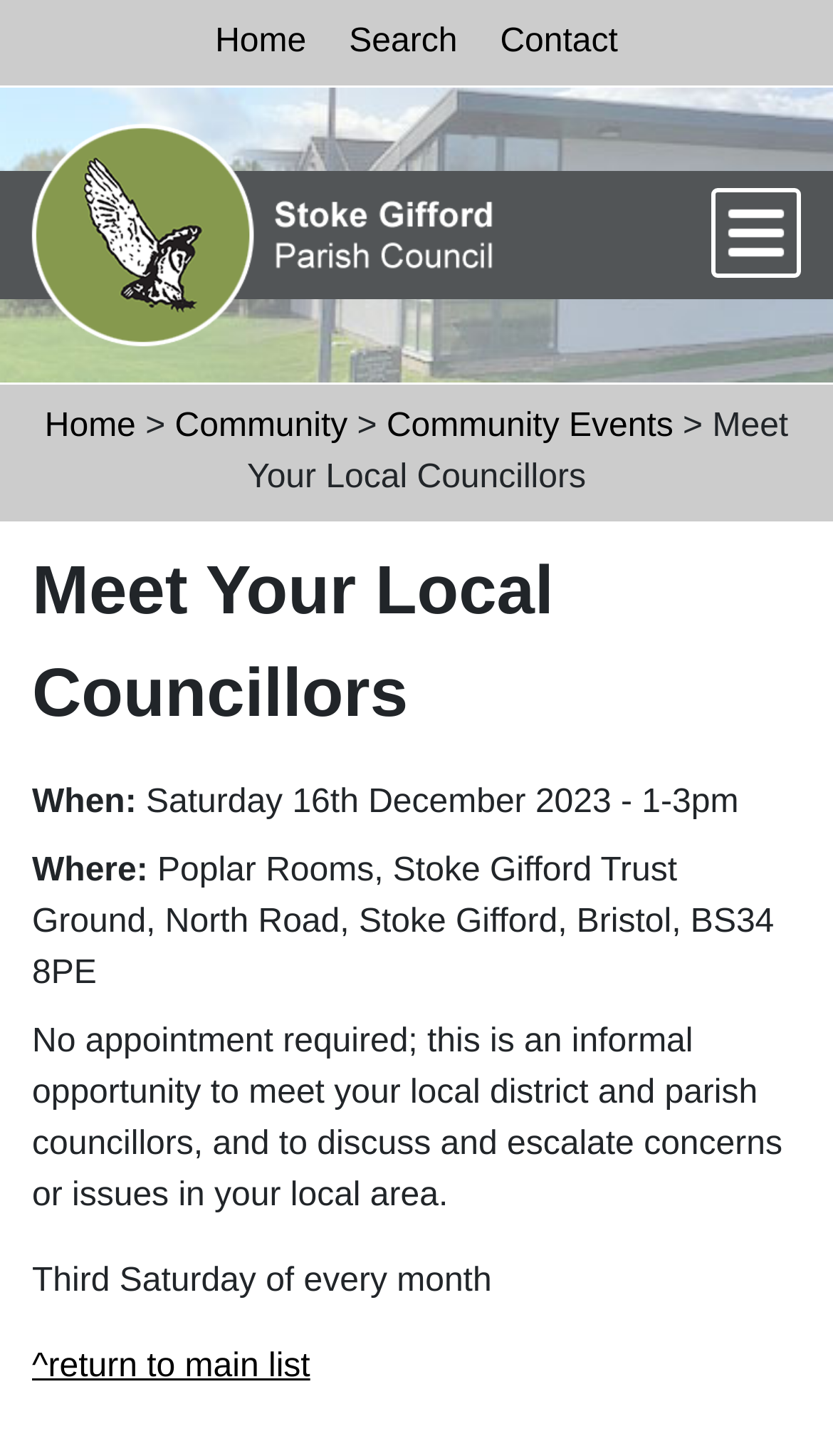Look at the image and write a detailed answer to the question: 
What is the purpose of the Meet Your Local Councillors event?

I found the answer by looking at the description of the event, which states that it is 'an informal opportunity to meet your local district and parish councillors, and to discuss and escalate concerns or issues in your local area'.